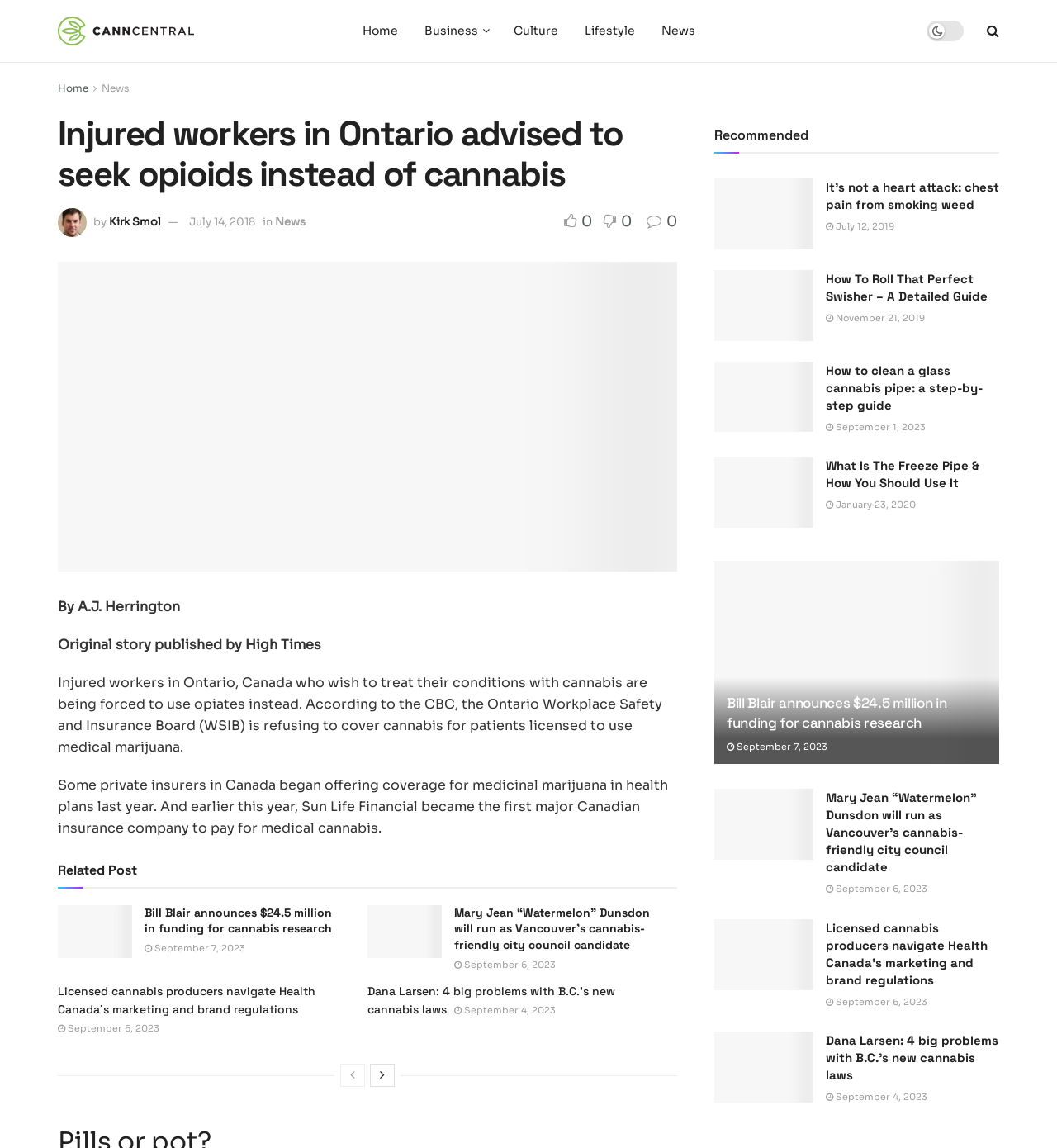Highlight the bounding box coordinates of the element you need to click to perform the following instruction: "View the related post 'Bill Blair announces $24.5 million in funding for cannabis research'."

[0.055, 0.788, 0.125, 0.835]